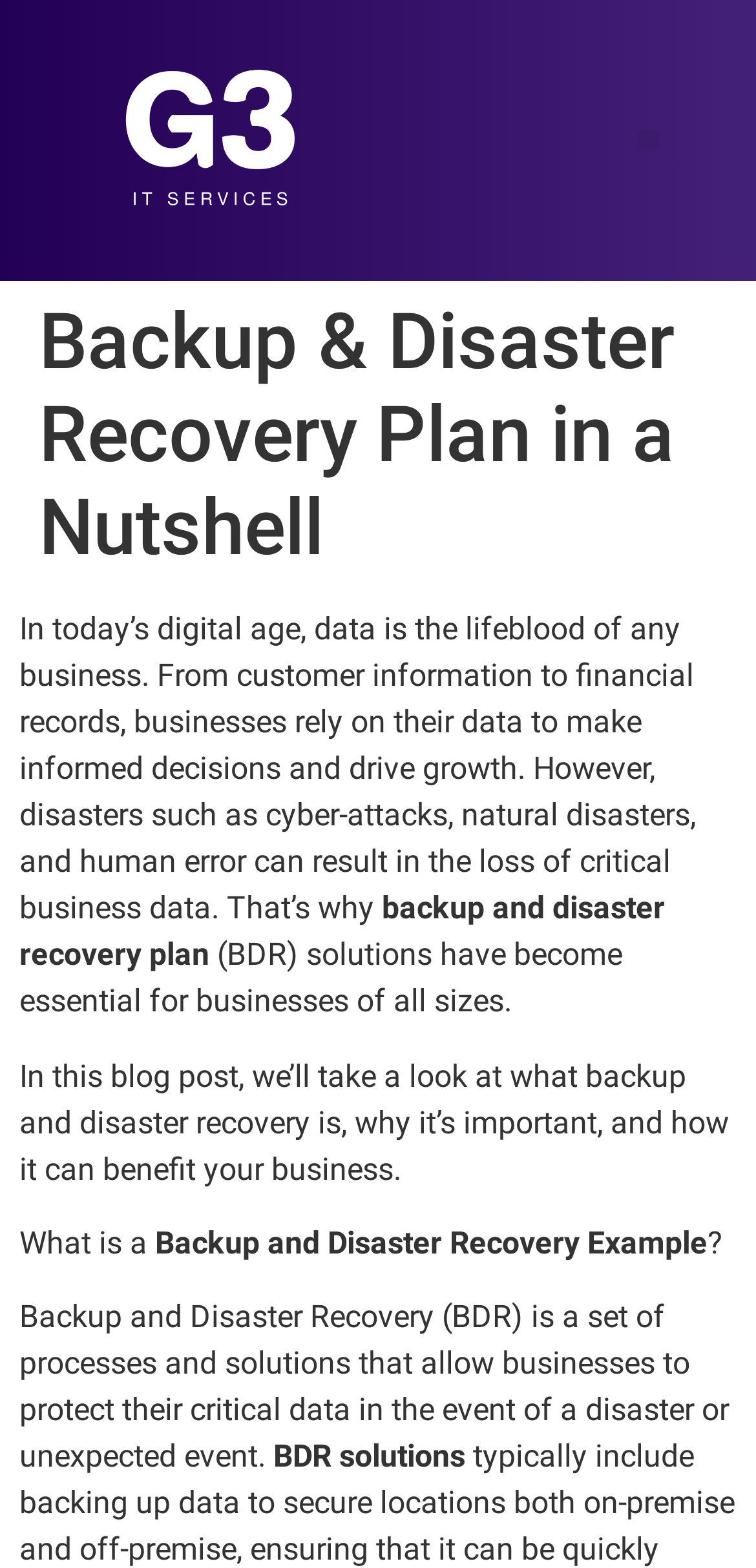Identify the main heading from the webpage and provide its text content.

Backup & Disaster Recovery Plan in a Nutshell